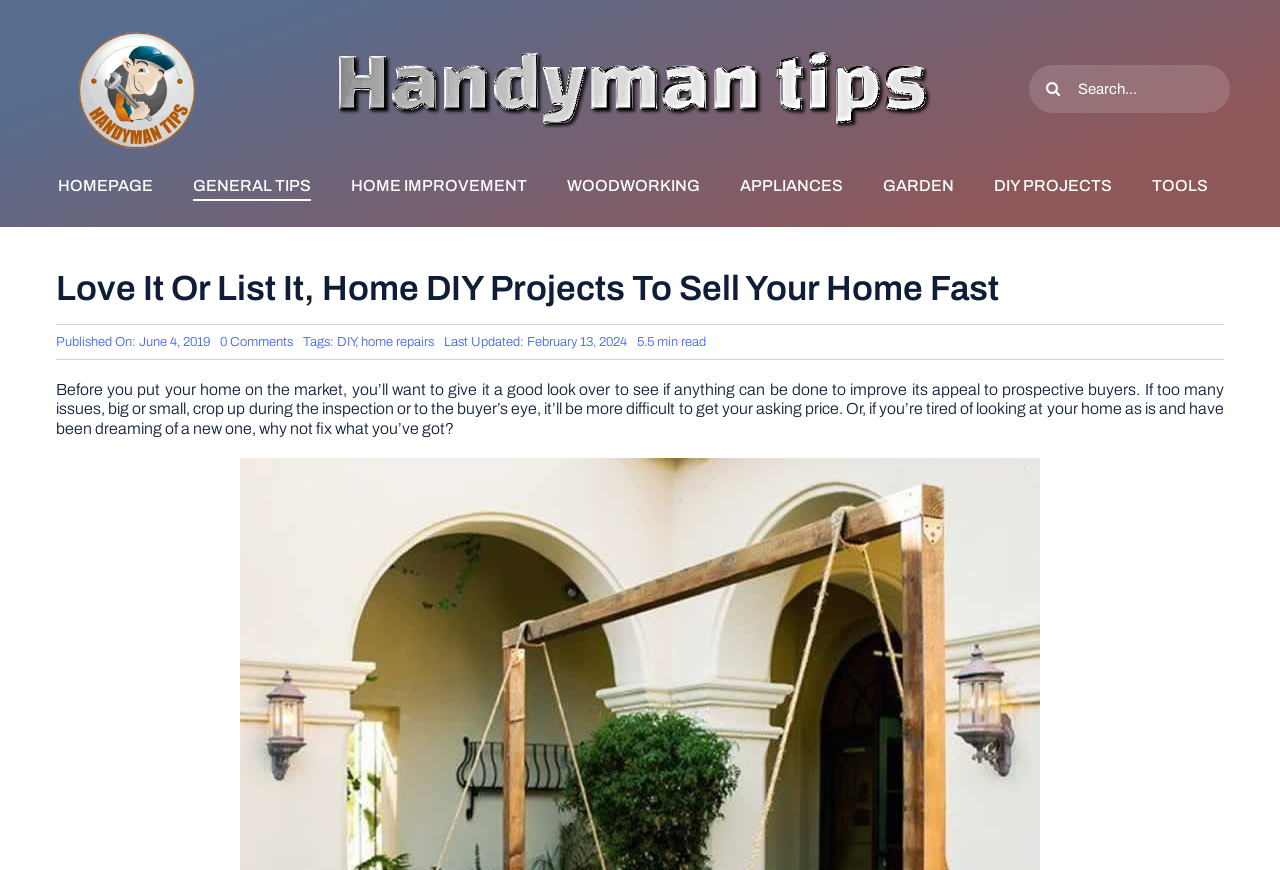Give a detailed account of the webpage.

The webpage appears to be a blog post or article about home DIY projects to sell a home fast. At the top left corner, there is a logo of "handyman tips" accompanied by a tagline. On the top right corner, there is a search bar with a search button and a magnifying glass icon.

Below the search bar, there is a top menu navigation with links to various categories such as "HOMEPAGE", "GENERAL TIPS", "HOME IMPROVEMENT", "WOODWORKING", "APPLIANCES", "GARDEN", "DIY PROJECTS", and "TOOLS".

The main content of the webpage is headed by a title "Love It Or List It, Home DIY Projects To Sell Your Home Fast" which is followed by the publication date, a link to comments, and tags such as "DIY" and "home repairs". Below the title, there is a paragraph of text that discusses the importance of improving a home's appeal to prospective buyers before putting it on the market.

The text is divided into two columns, with the main content on the left and a sidebar on the right. The sidebar contains information such as the last updated date, the reading time, and possibly other metadata.